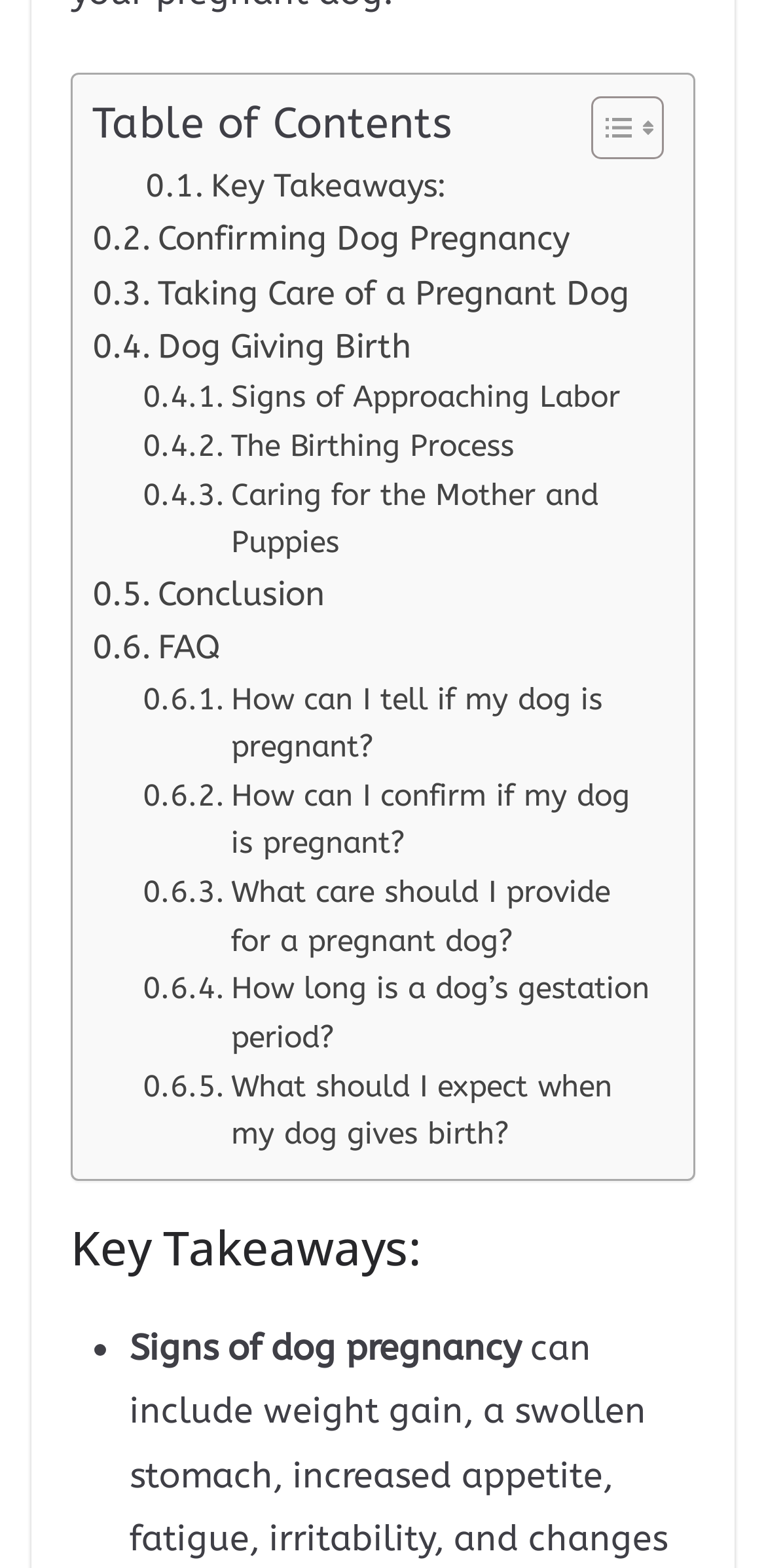How many FAQs are listed on this webpage?
Answer the question based on the image using a single word or a brief phrase.

6